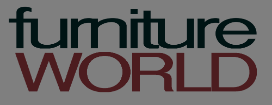Generate a detailed caption that encompasses all aspects of the image.

The image features the logo of "Furniture World," a prominent magazine dedicated to the furniture industry. The logo's design showcases the words "furniture" and "WORLD," with "furniture" in a sleek black font and "WORLD" in a bold maroon hue, emphasizing the magazine's focus on global trends and developments in the furniture sector. Positioned against a neutral gray background, the logo represents Furniture World's commitment to providing insightful articles, news, and tips for professionals in the industry. The magazine has over 154 years of service to the furniture sector, further solidifying its status as a trusted source of information for readers interested in furniture retail and manufacturing.